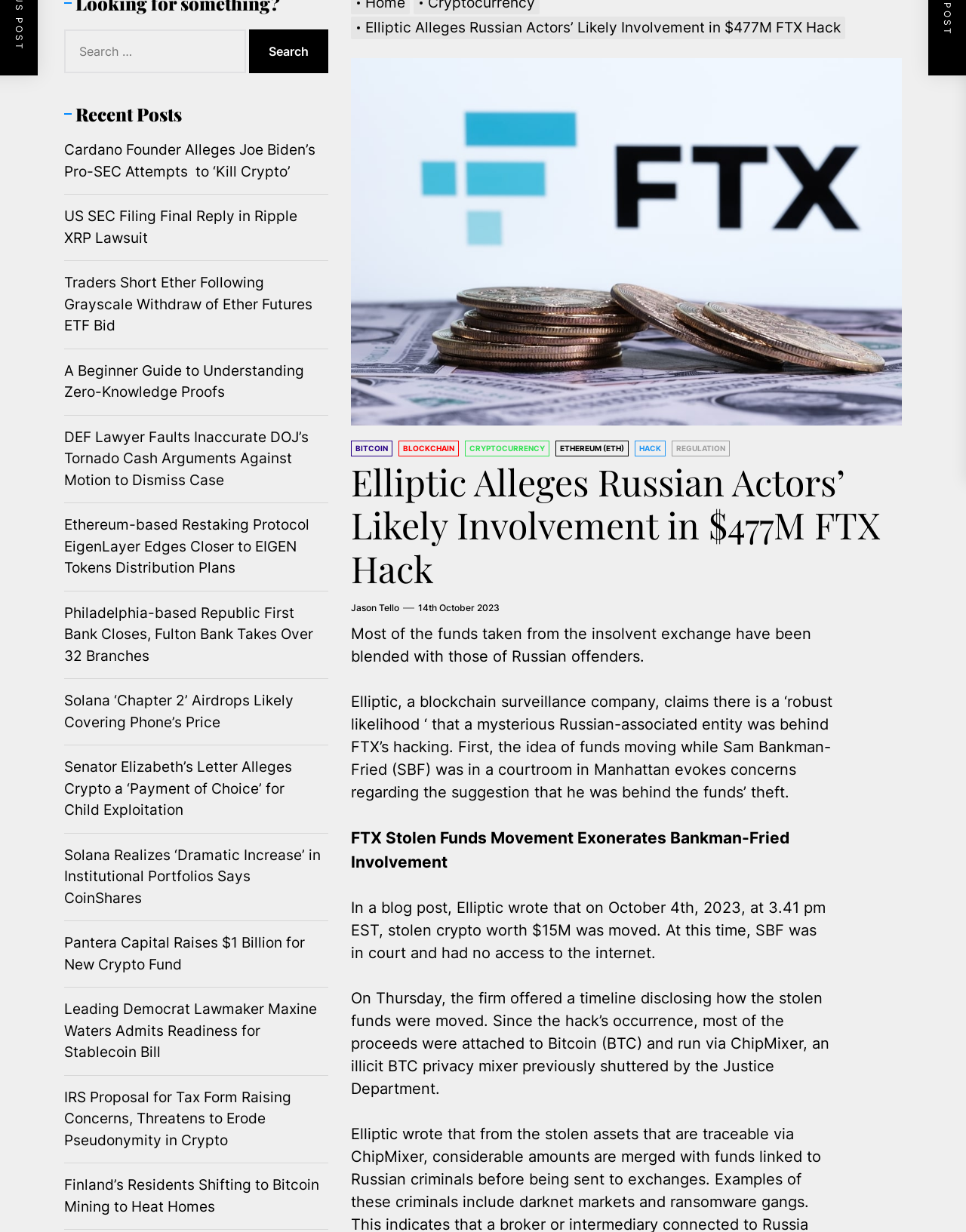Identify the bounding box for the element characterized by the following description: "Cryptocurrency".

[0.481, 0.357, 0.569, 0.37]